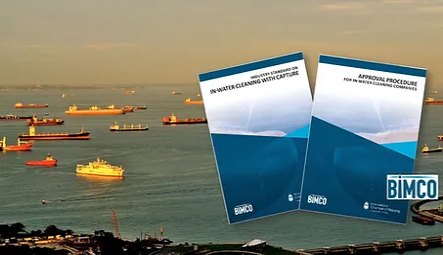What organization is committed to establishing industry standards in maritime practices?
Please answer the question as detailed as possible.

The documents in the foreground bear the BIMCO logo, highlighting the organization's commitment to establishing industry standards in maritime practices, which is evident from the titles of the documents and the background of the image.